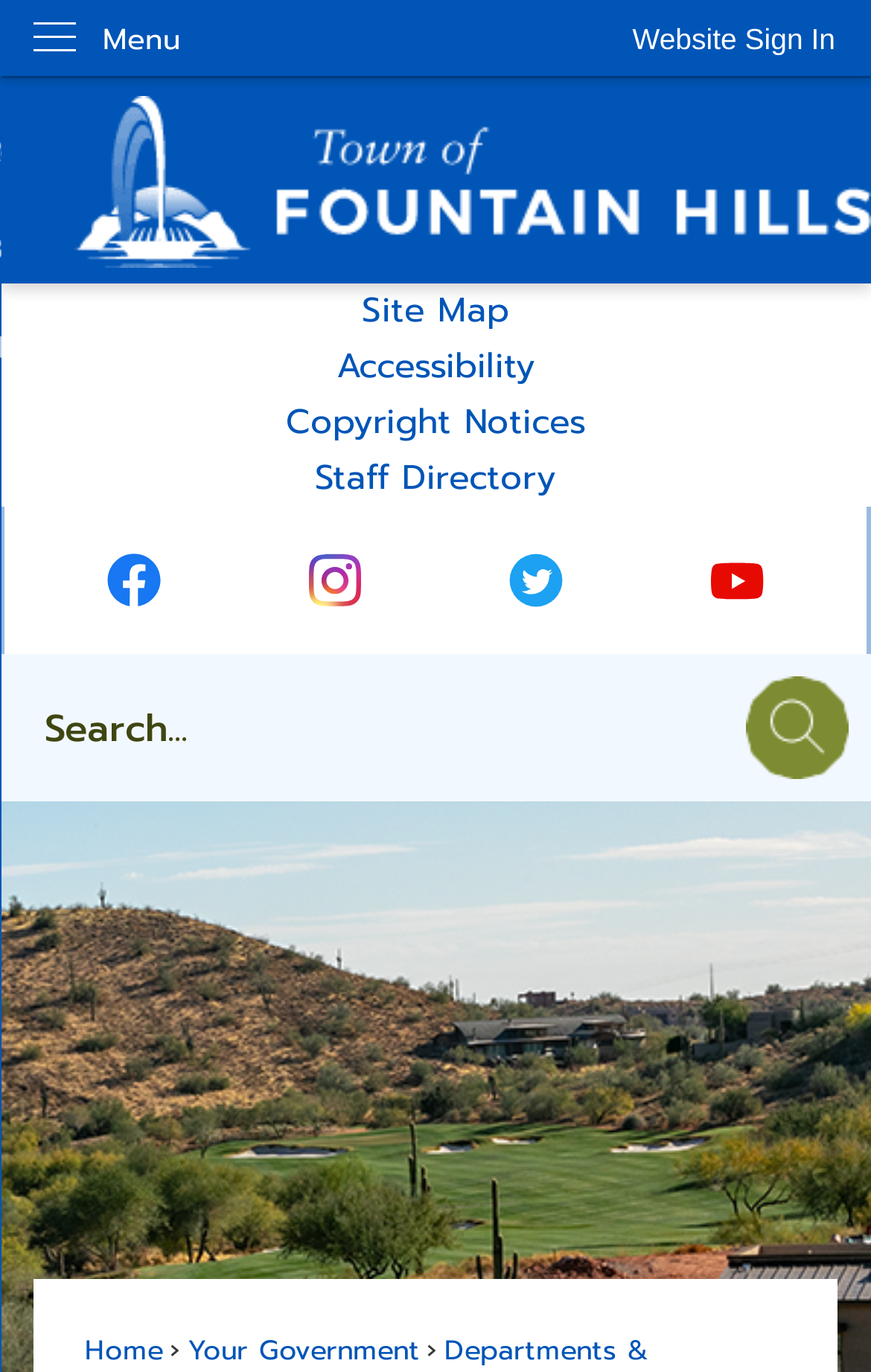Identify the bounding box coordinates of the section to be clicked to complete the task described by the following instruction: "visit TFI FILTRATION UK LTD website". The coordinates should be four float numbers between 0 and 1, formatted as [left, top, right, bottom].

None